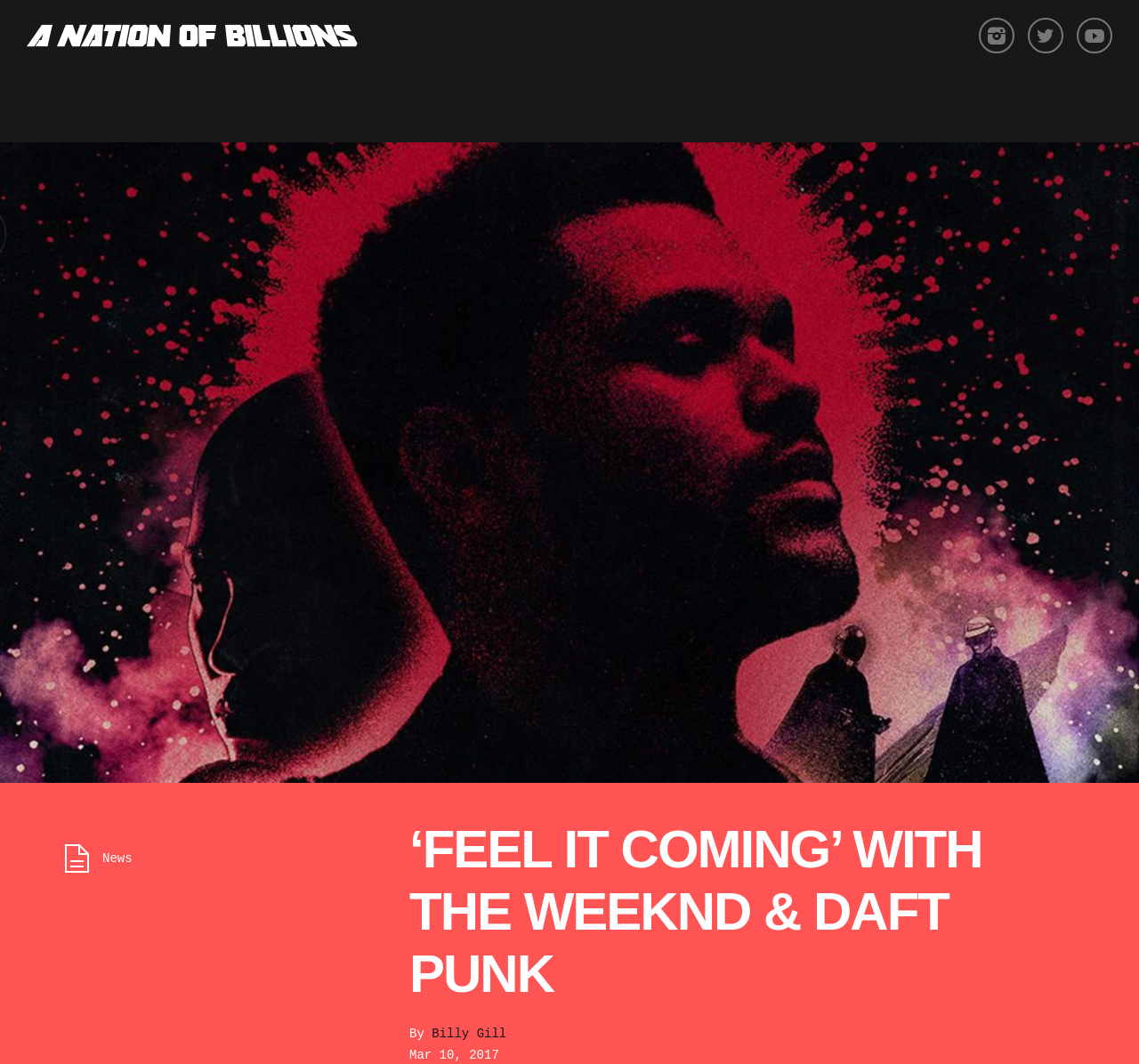Explain the features and main sections of the webpage comprehensively.

This webpage appears to be an article about a music collaboration between The Weeknd and Daft Punk, titled "‘Feel It Coming’ With The Weeknd & Daft Punk". 

At the top of the page, there are several links, including social media icons and navigation links such as "News", "Cover", "Rated", and others, which are positioned horizontally across the top of the page. 

On the top right corner, there is a search bar with a "Search" label. 

Below the navigation links, there is a large figure that takes up most of the page, likely an image related to the article. 

Above the figure, the title of the article "‘FEEL IT COMING’ WITH THE WEEKND & DAFT PUNK" is displayed prominently in a large font. 

Below the title, the author's name "Billy Gill" is mentioned, along with the date "Mar 10, 2017". 

On the left side of the figure, there is a link labeled "News" with an icon.